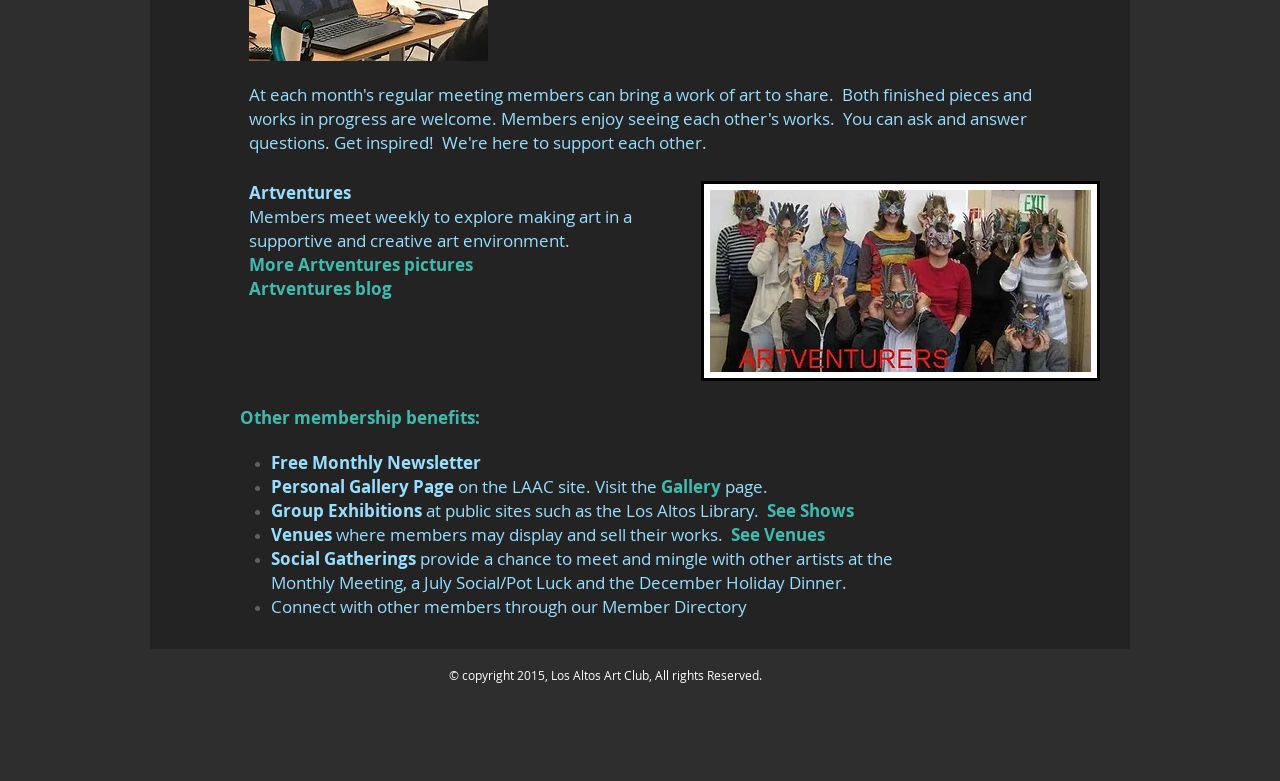Please locate the UI element described by "More Artventures pictures" and provide its bounding box coordinates.

[0.195, 0.329, 0.37, 0.355]